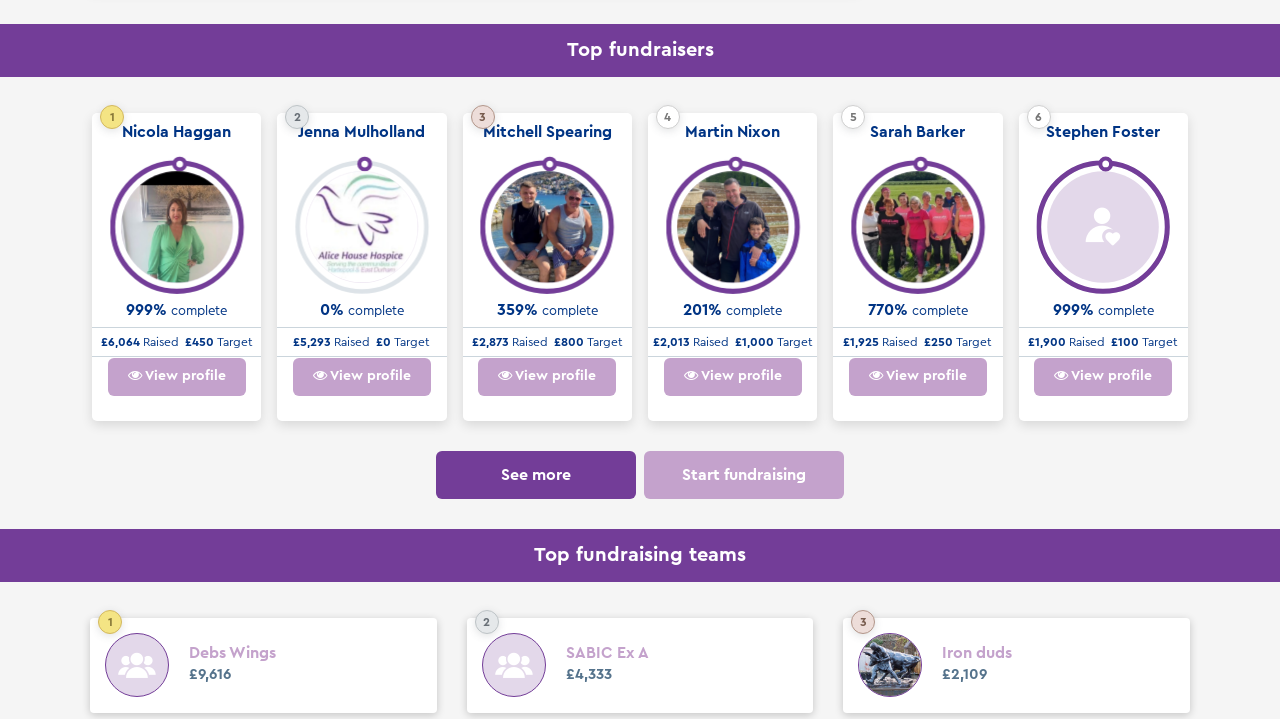Extract the bounding box coordinates for the HTML element that matches this description: "View profile". The coordinates should be four float numbers between 0 and 1, i.e., [left, top, right, bottom].

[0.808, 0.498, 0.916, 0.551]